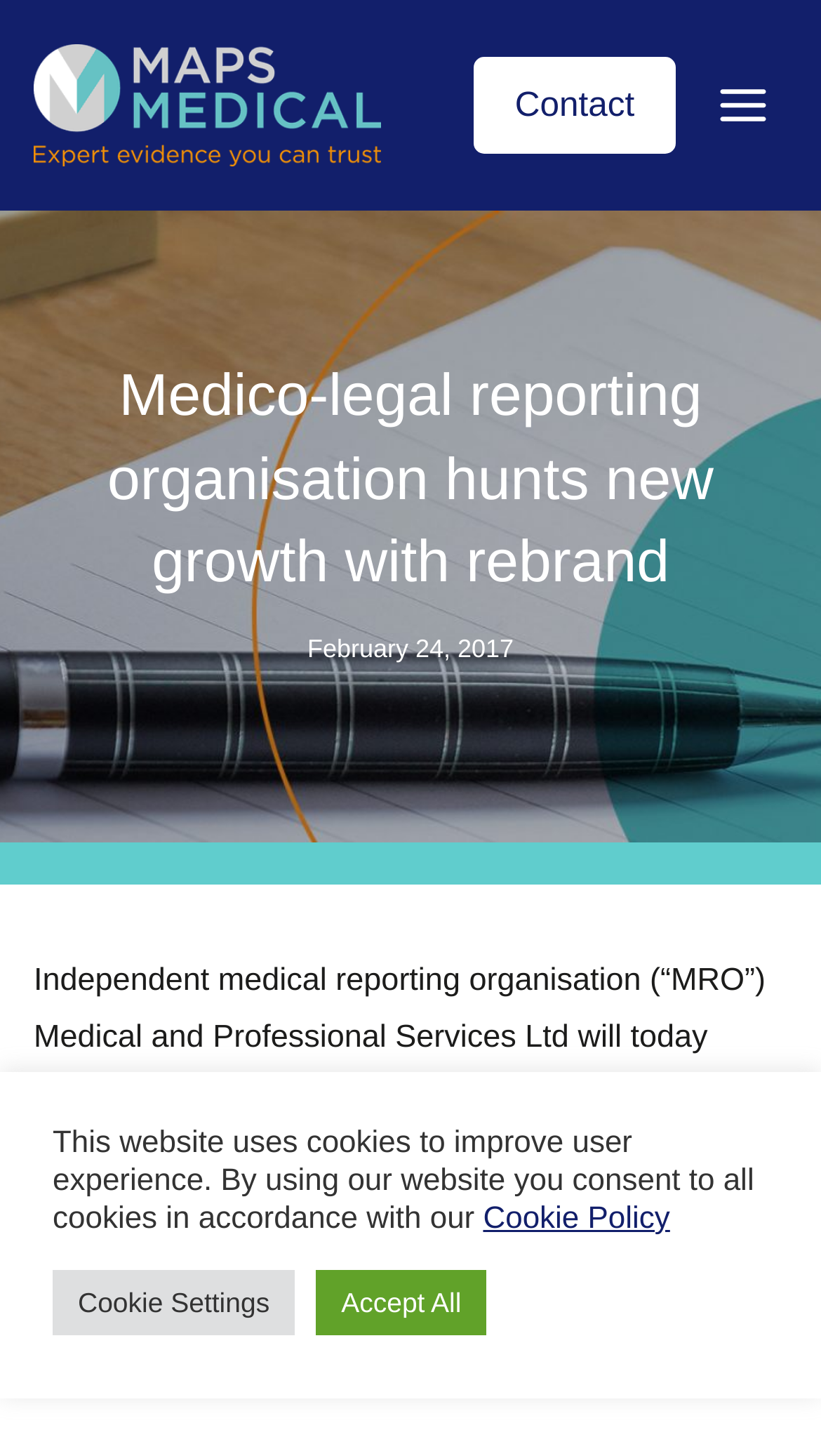What is the name of the rebranded company?
Based on the image, answer the question with as much detail as possible.

The answer can be found in the StaticText element with the text 'Independent medical reporting organisation (“MRO”) Medical and Professional Services Ltd will today (Friday 24 February) formally rebrand as MAPS Medical Reporting.' which indicates that the company is rebranding as MAPS Medical Reporting.